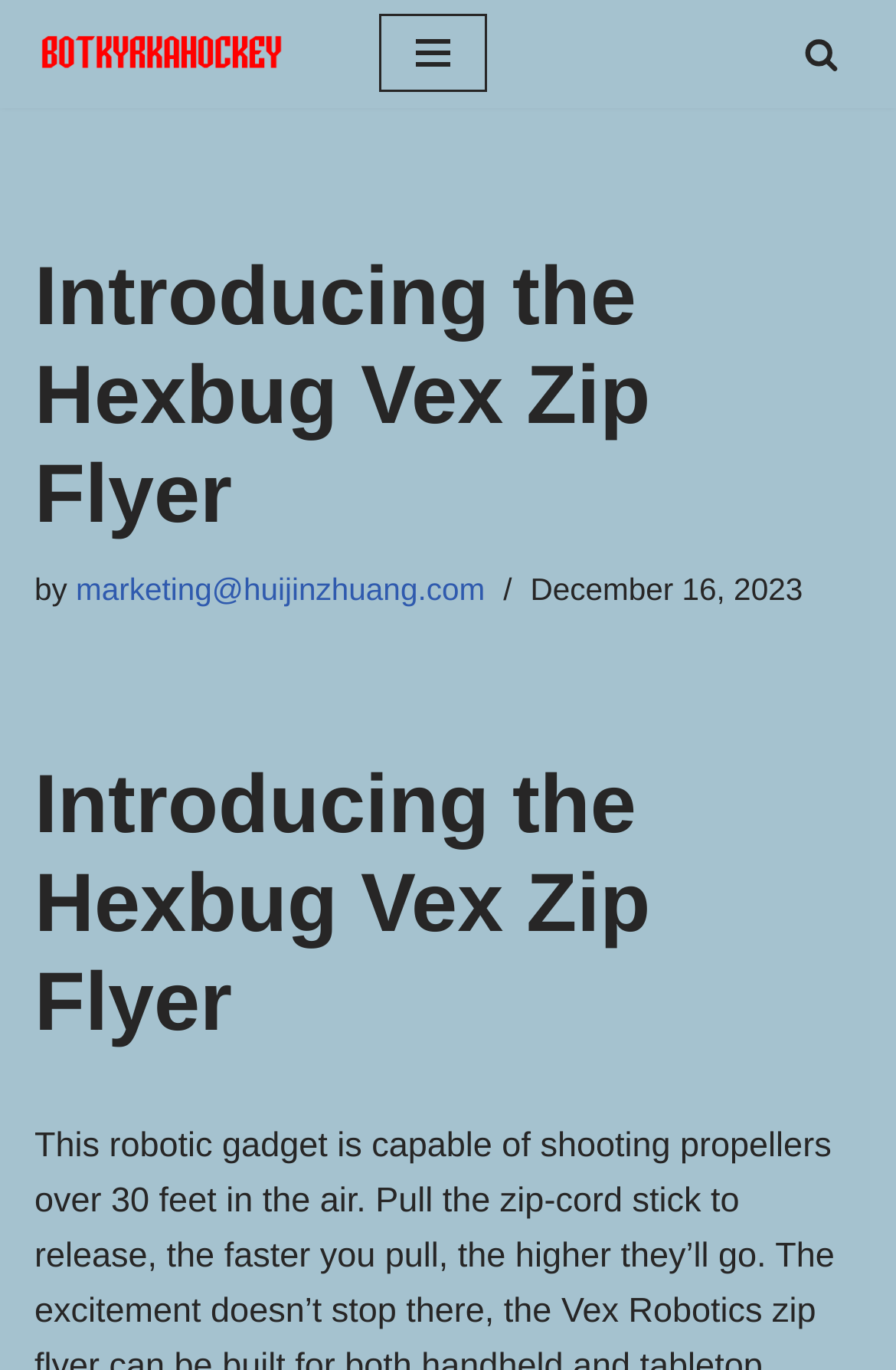Determine the bounding box coordinates for the UI element described. Format the coordinates as (top-left x, top-left y, bottom-right x, bottom-right y) and ensure all values are between 0 and 1. Element description: aria-label="Search"

[0.897, 0.026, 0.936, 0.052]